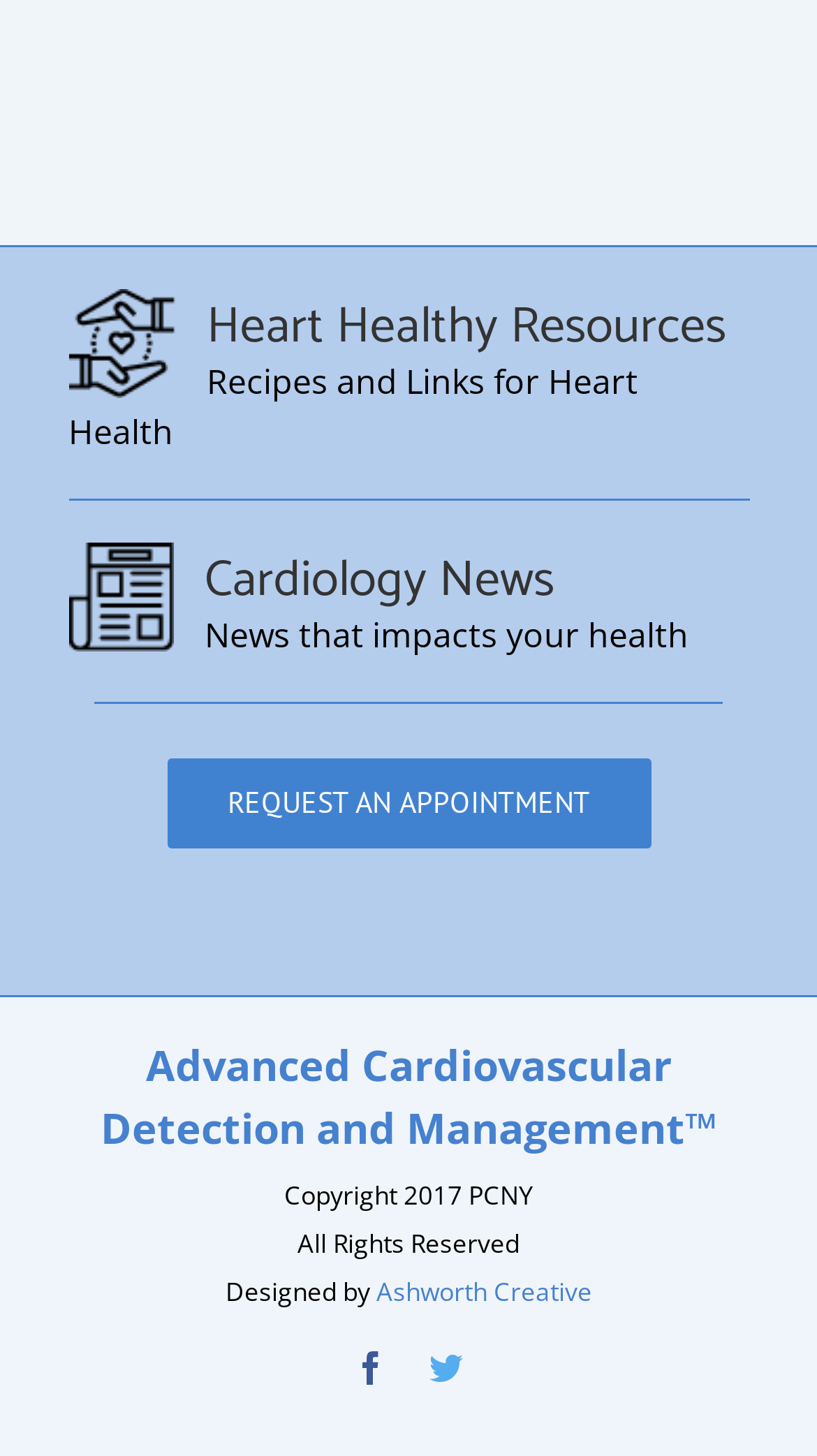What is the main topic of the first link?
Please provide a single word or phrase based on the screenshot.

Heart Health